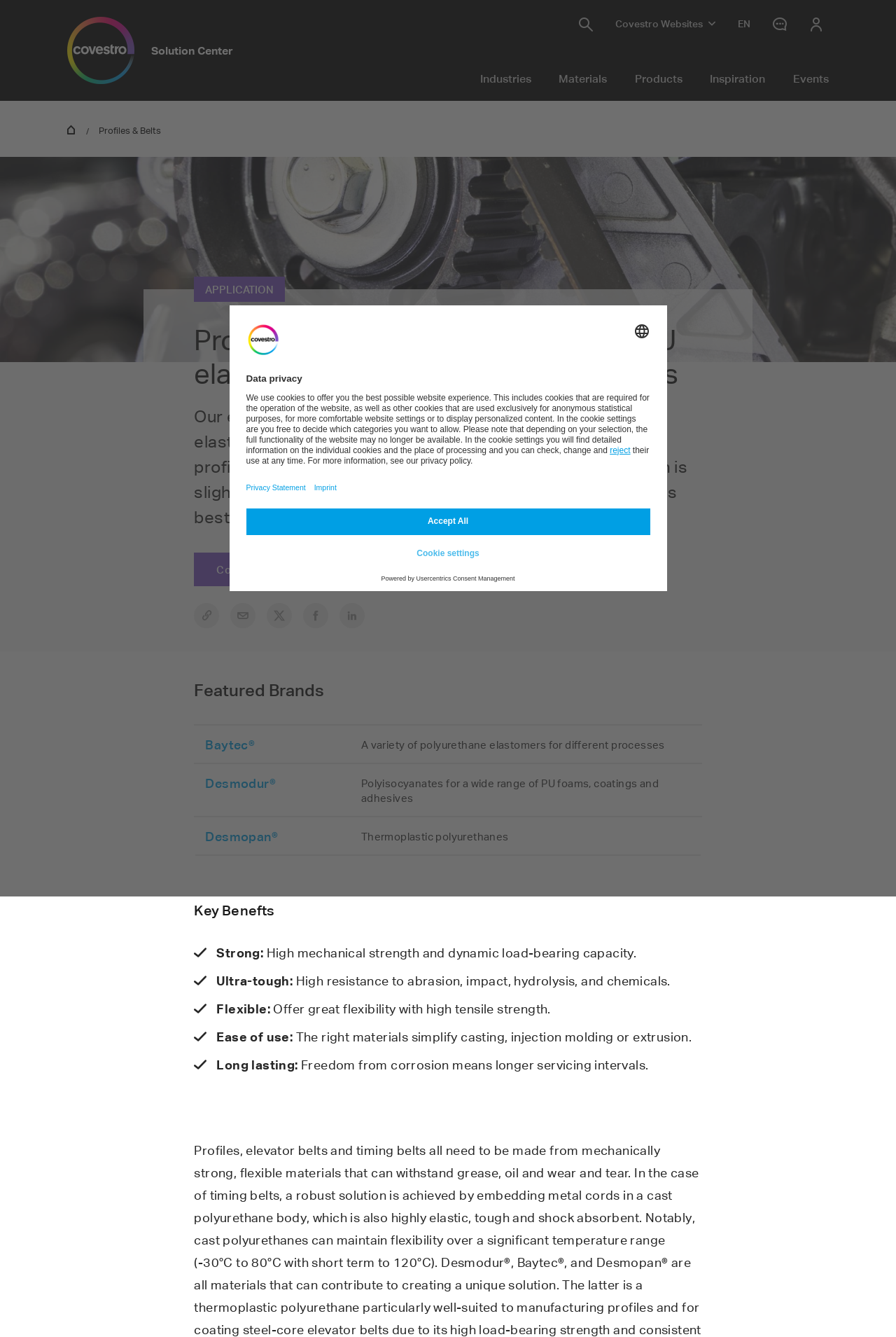Please provide the bounding box coordinates for the element that needs to be clicked to perform the following instruction: "Click the 'Request a quote' link". The coordinates should be given as four float numbers between 0 and 1, i.e., [left, top, right, bottom].

[0.529, 0.413, 0.673, 0.439]